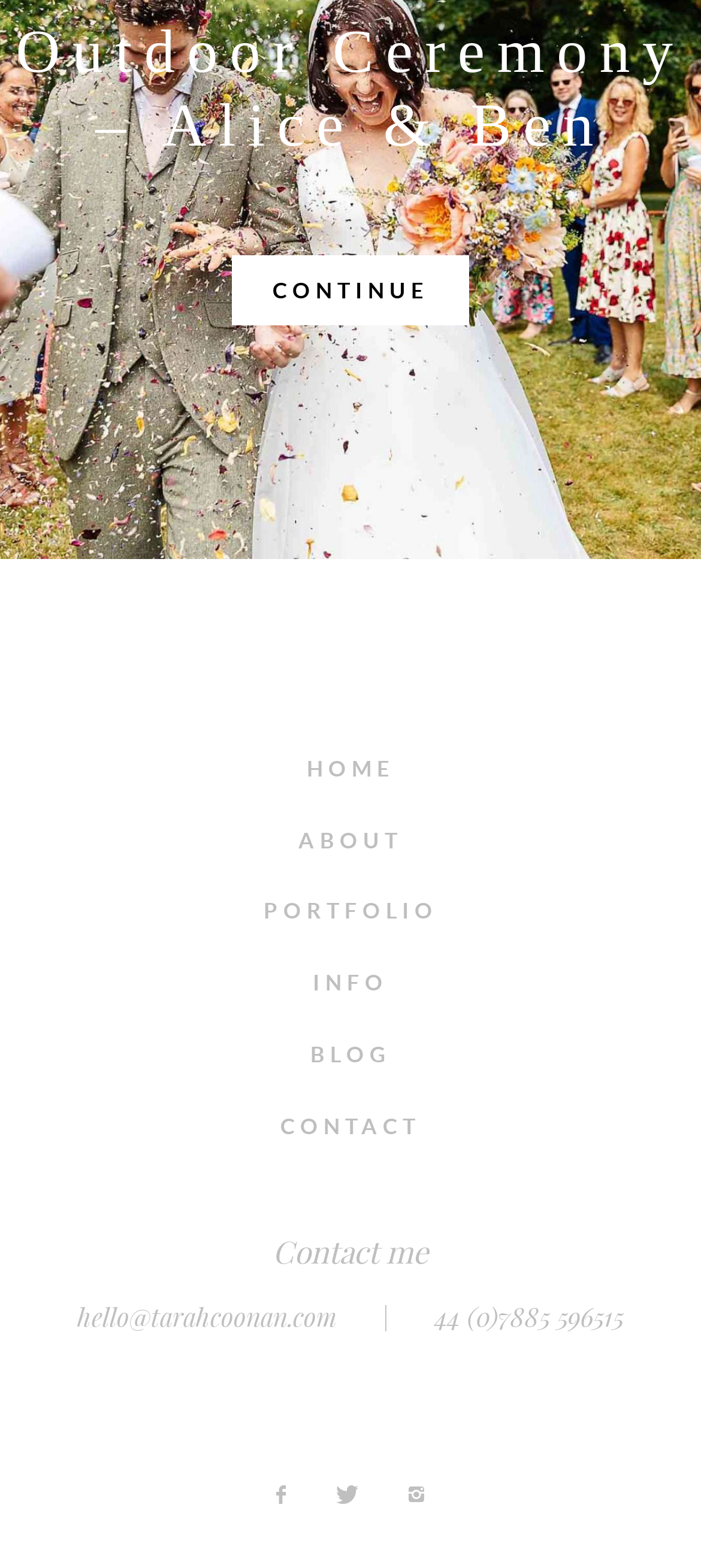Please provide the bounding box coordinates for the element that needs to be clicked to perform the instruction: "check social media links". The coordinates must consist of four float numbers between 0 and 1, formatted as [left, top, right, bottom].

[0.389, 0.948, 0.611, 0.96]